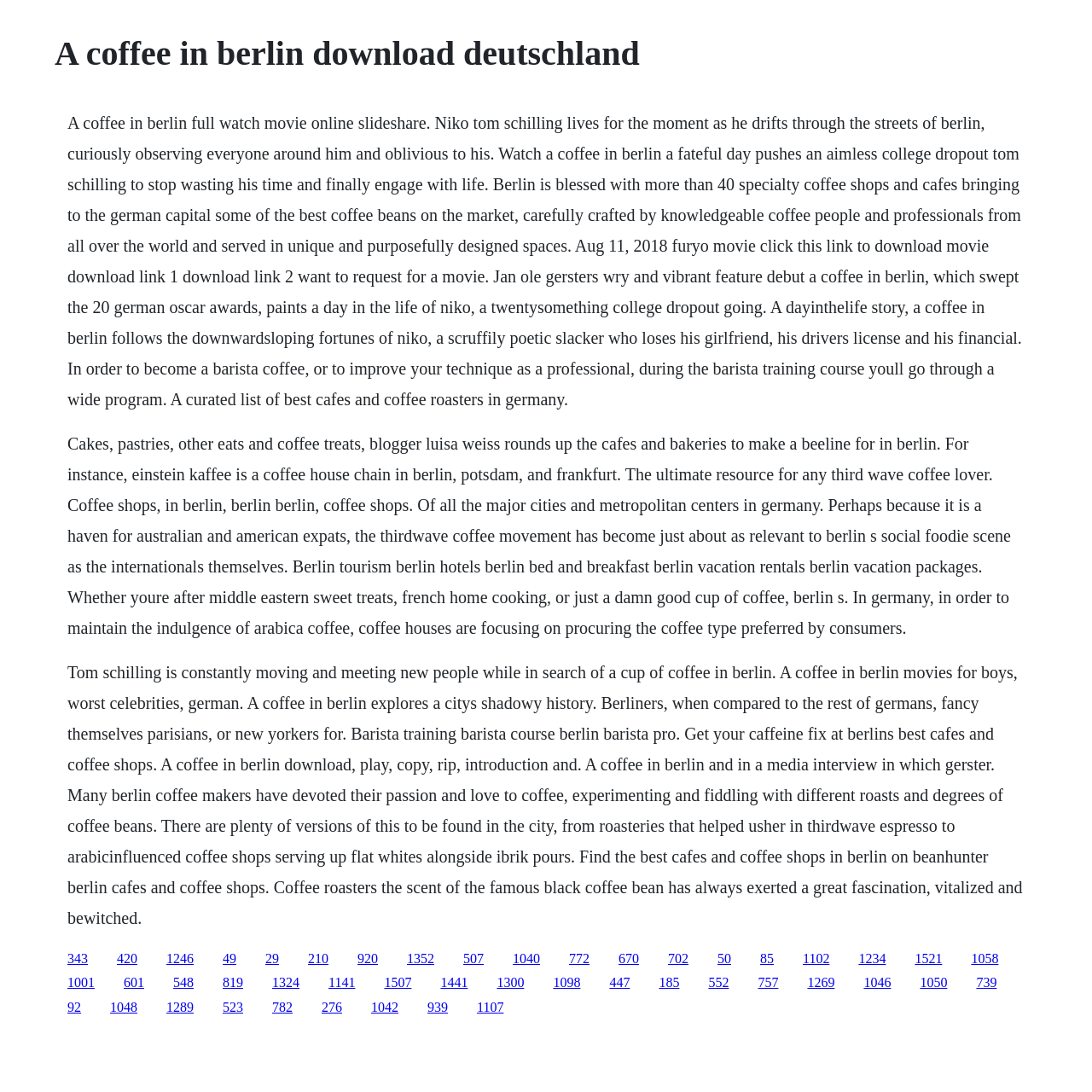Can you extract the headline from the webpage for me?

A coffee in berlin download deutschland